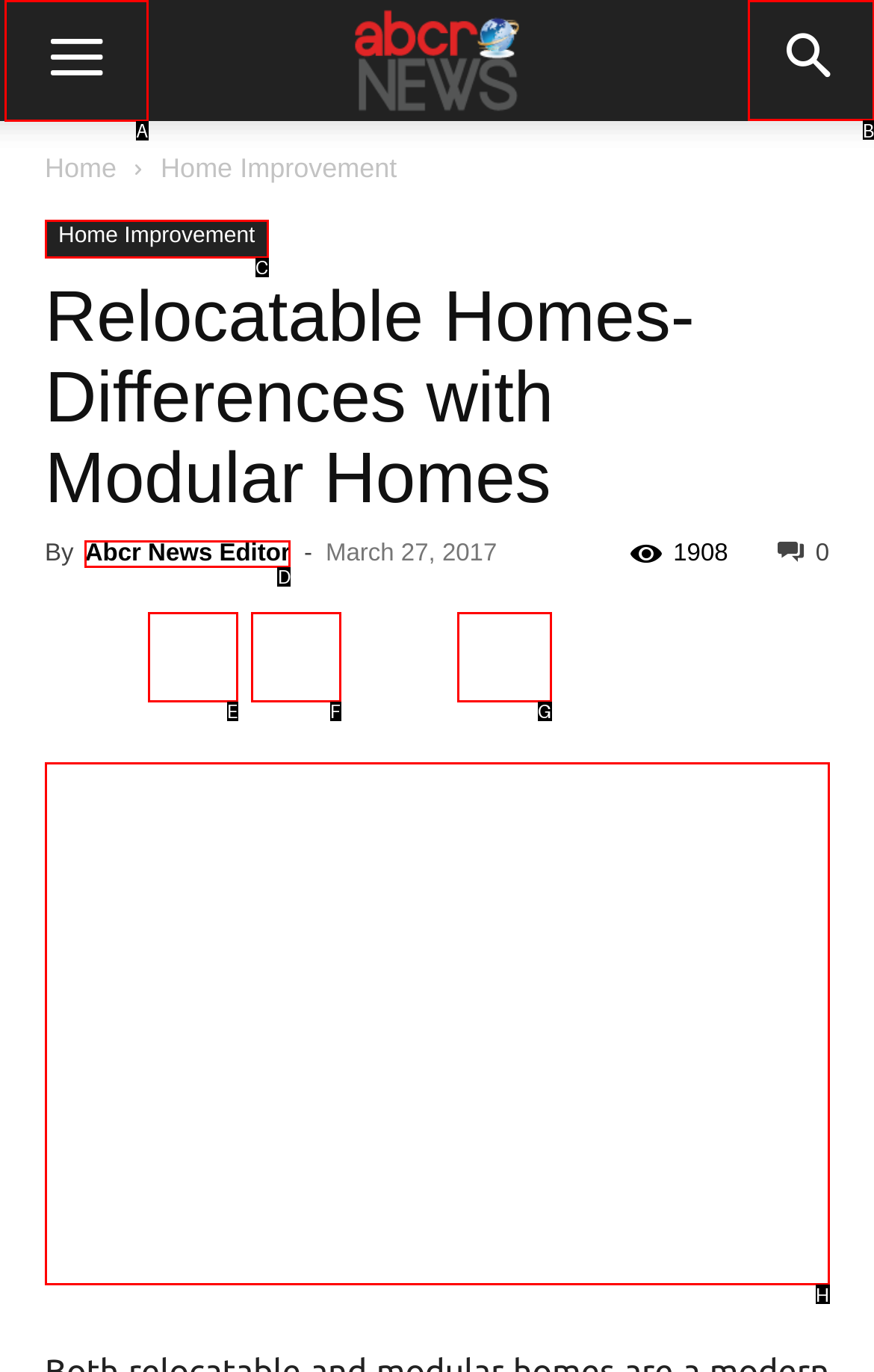Specify which HTML element I should click to complete this instruction: click the top image Answer with the letter of the relevant option.

None